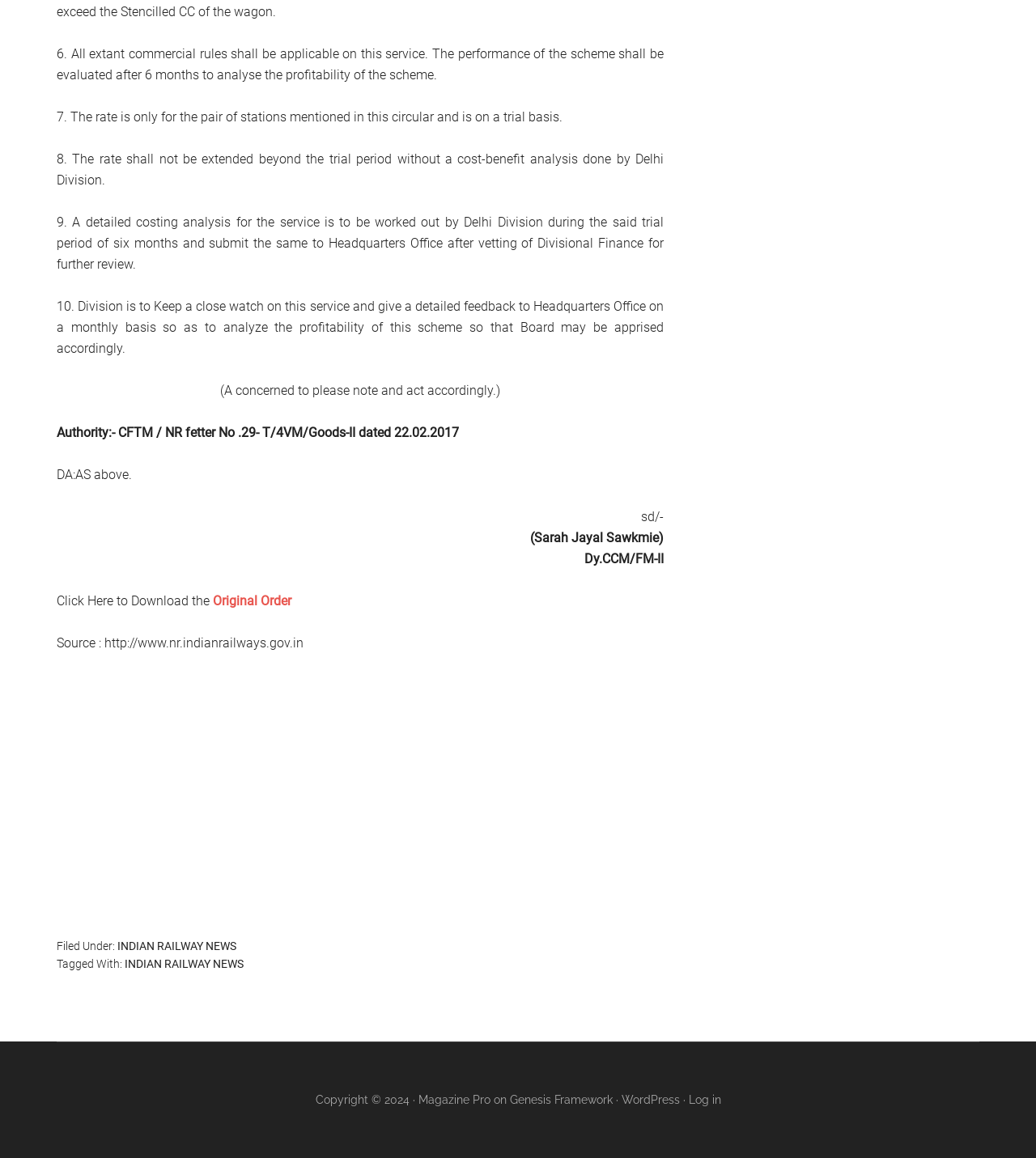Use a single word or phrase to answer the question:
What is the duration of the trial period?

6 months